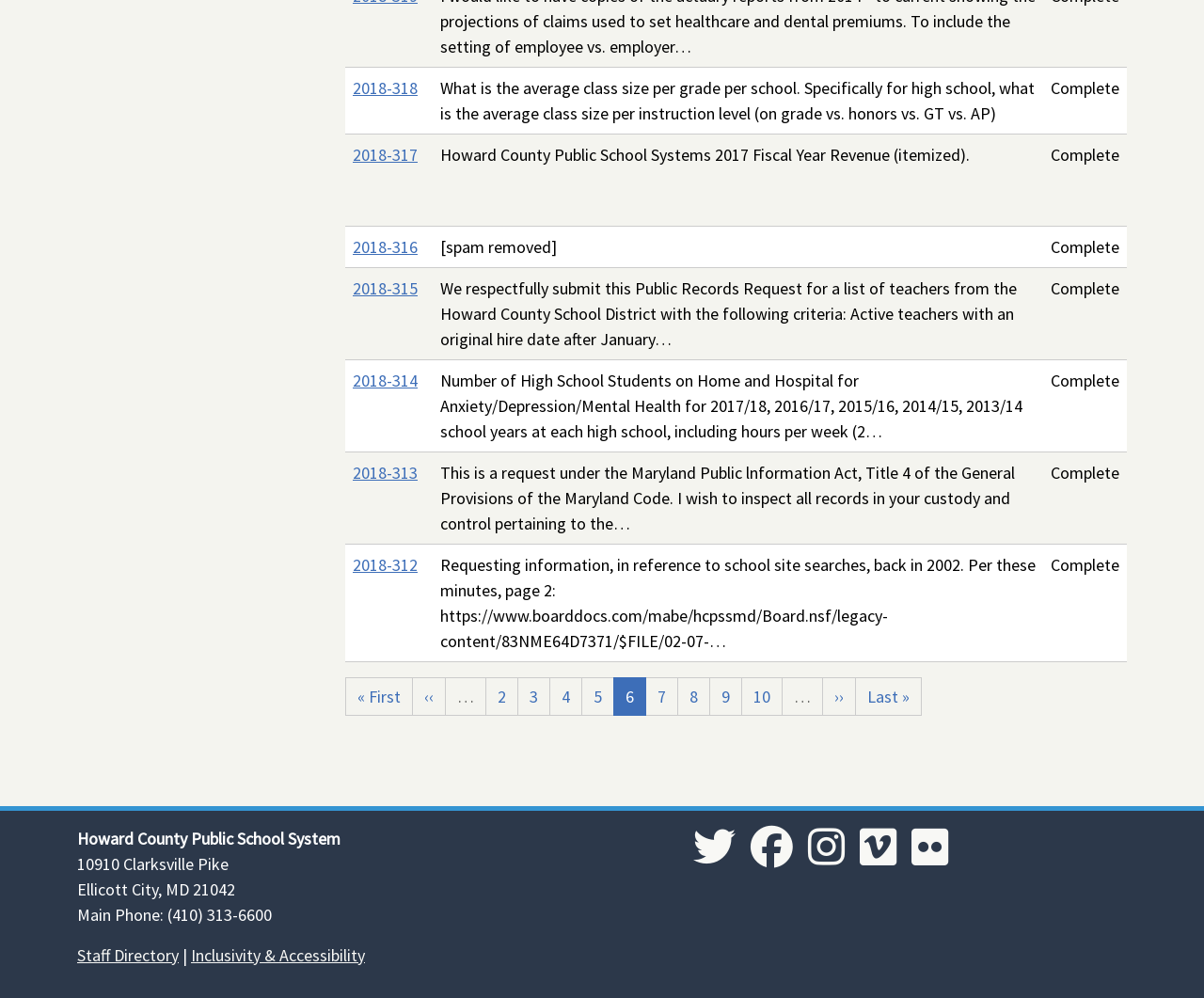Indicate the bounding box coordinates of the element that must be clicked to execute the instruction: "Go to the first page". The coordinates should be given as four float numbers between 0 and 1, i.e., [left, top, right, bottom].

[0.287, 0.678, 0.343, 0.717]